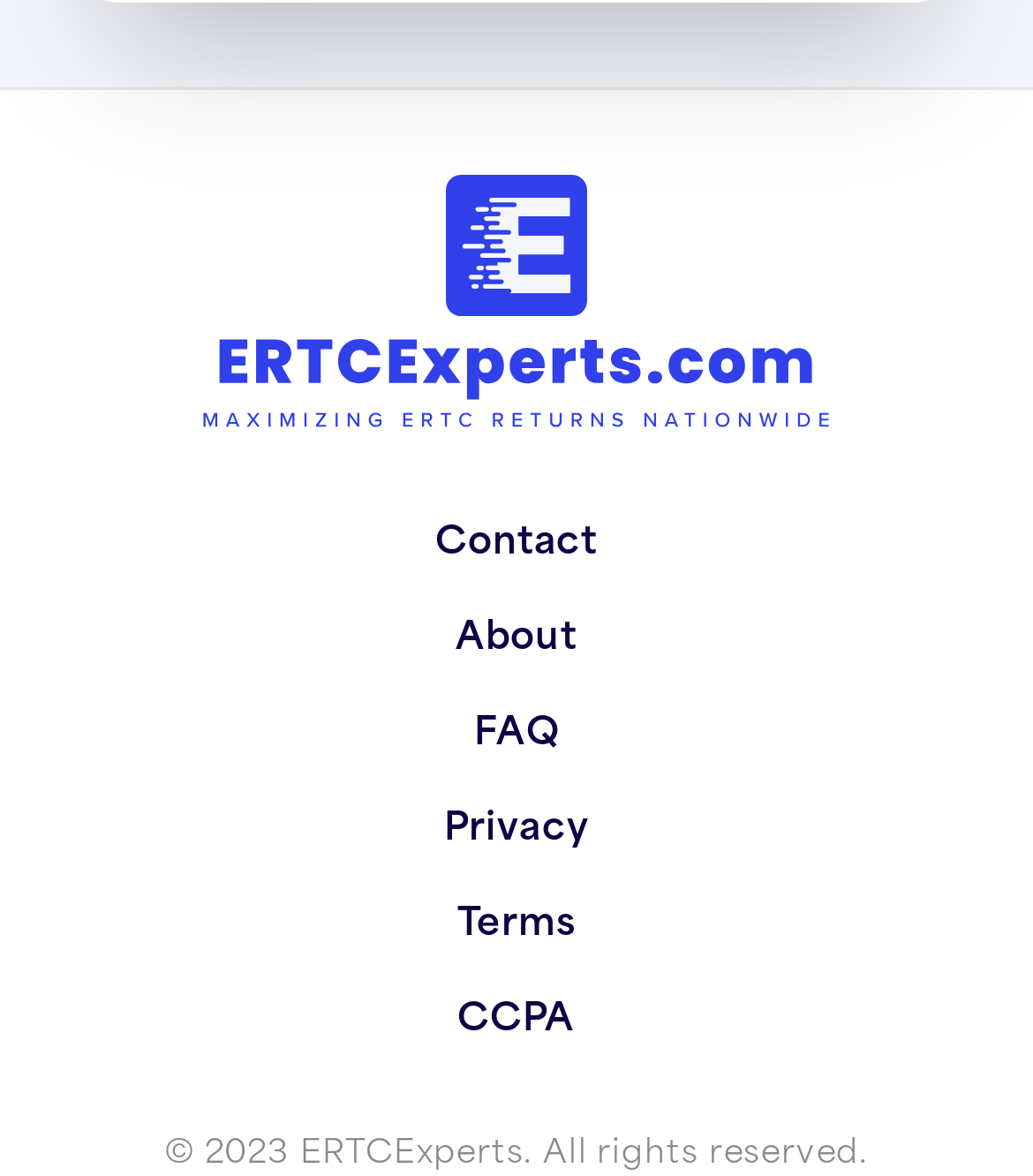What is the copyright year?
Carefully analyze the image and provide a detailed answer to the question.

The copyright year can be found at the bottom of the webpage, where it says '© 2023 ERTCExperts. All rights reserved.'